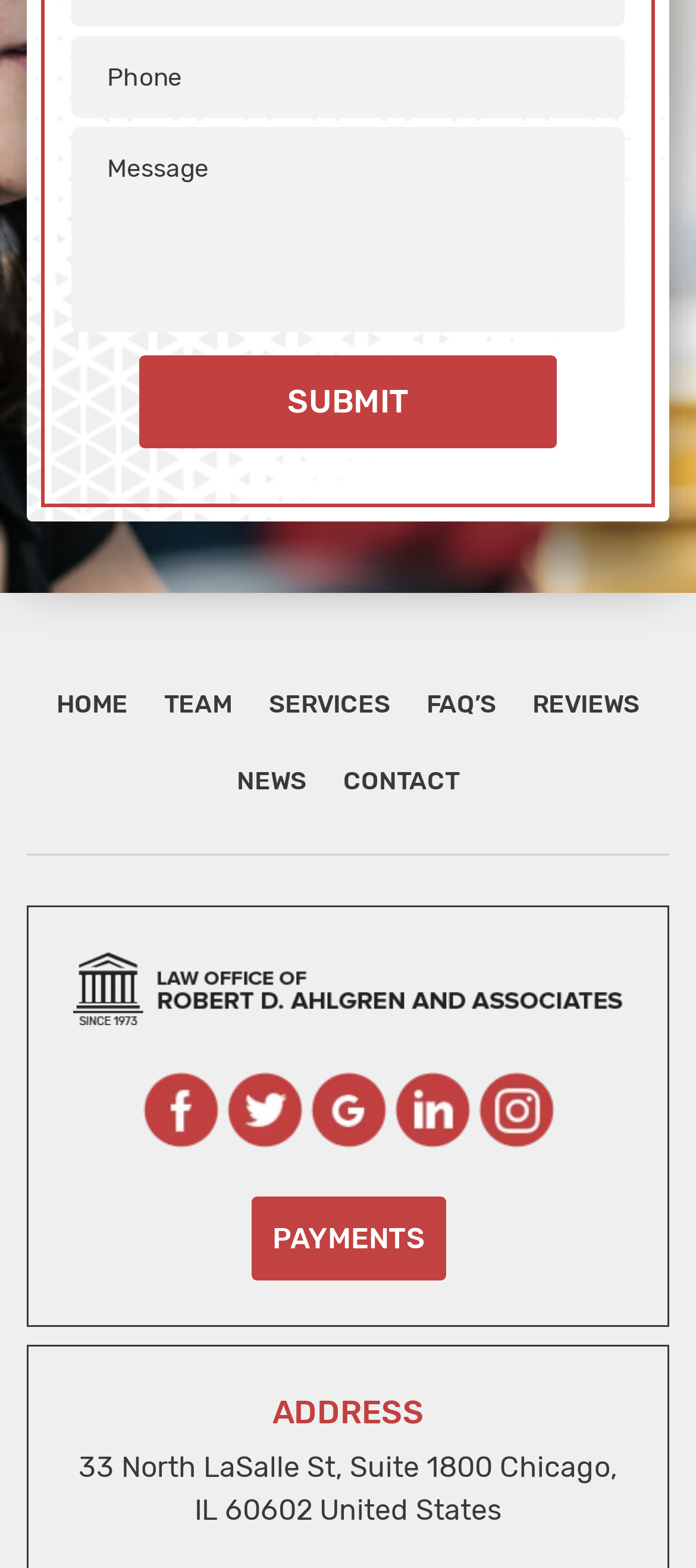Pinpoint the bounding box coordinates of the area that must be clicked to complete this instruction: "Check the reviews".

[0.765, 0.435, 0.919, 0.463]